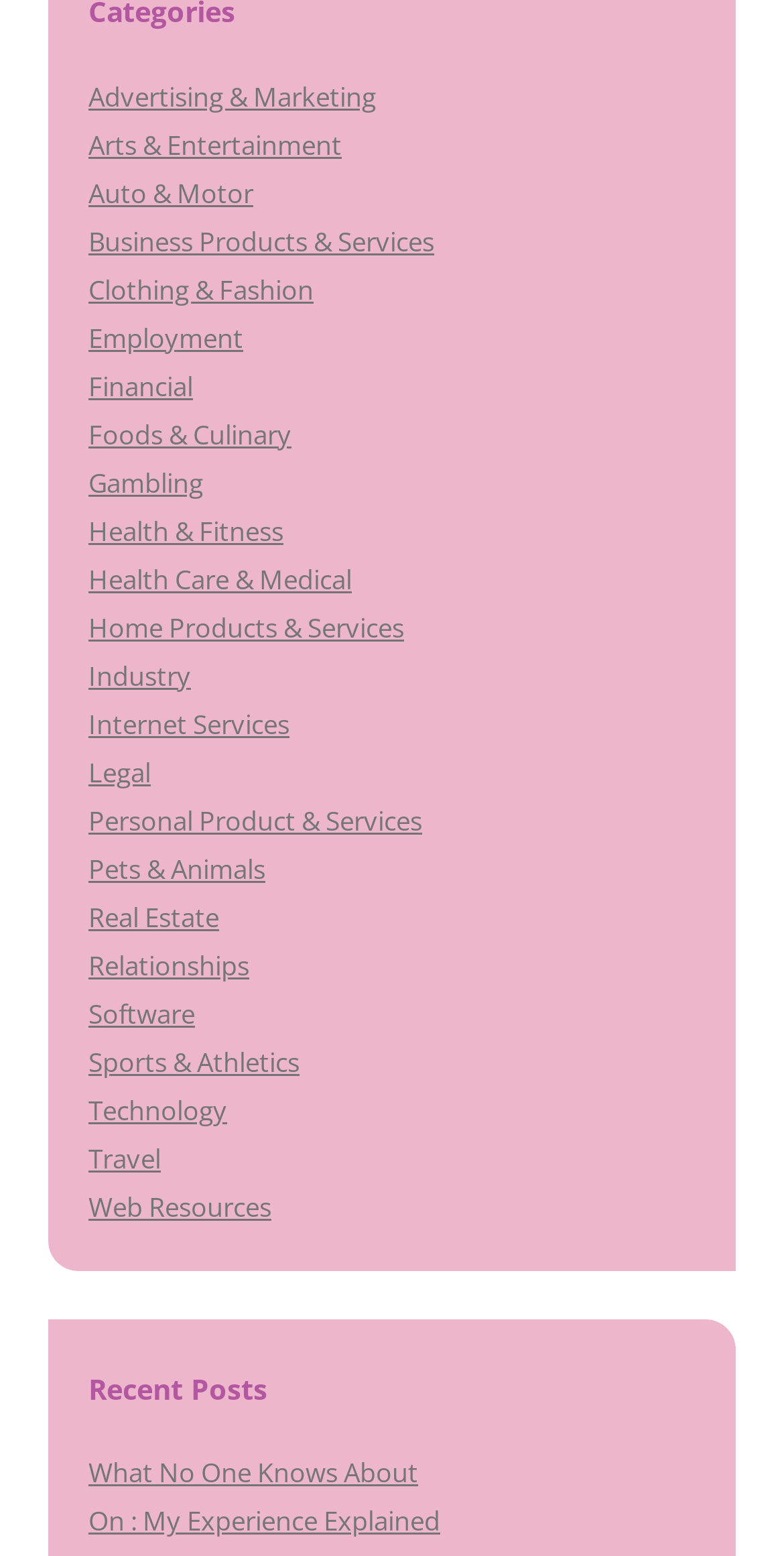How many links are there in the category section?
Please look at the screenshot and answer in one word or a short phrase.

21